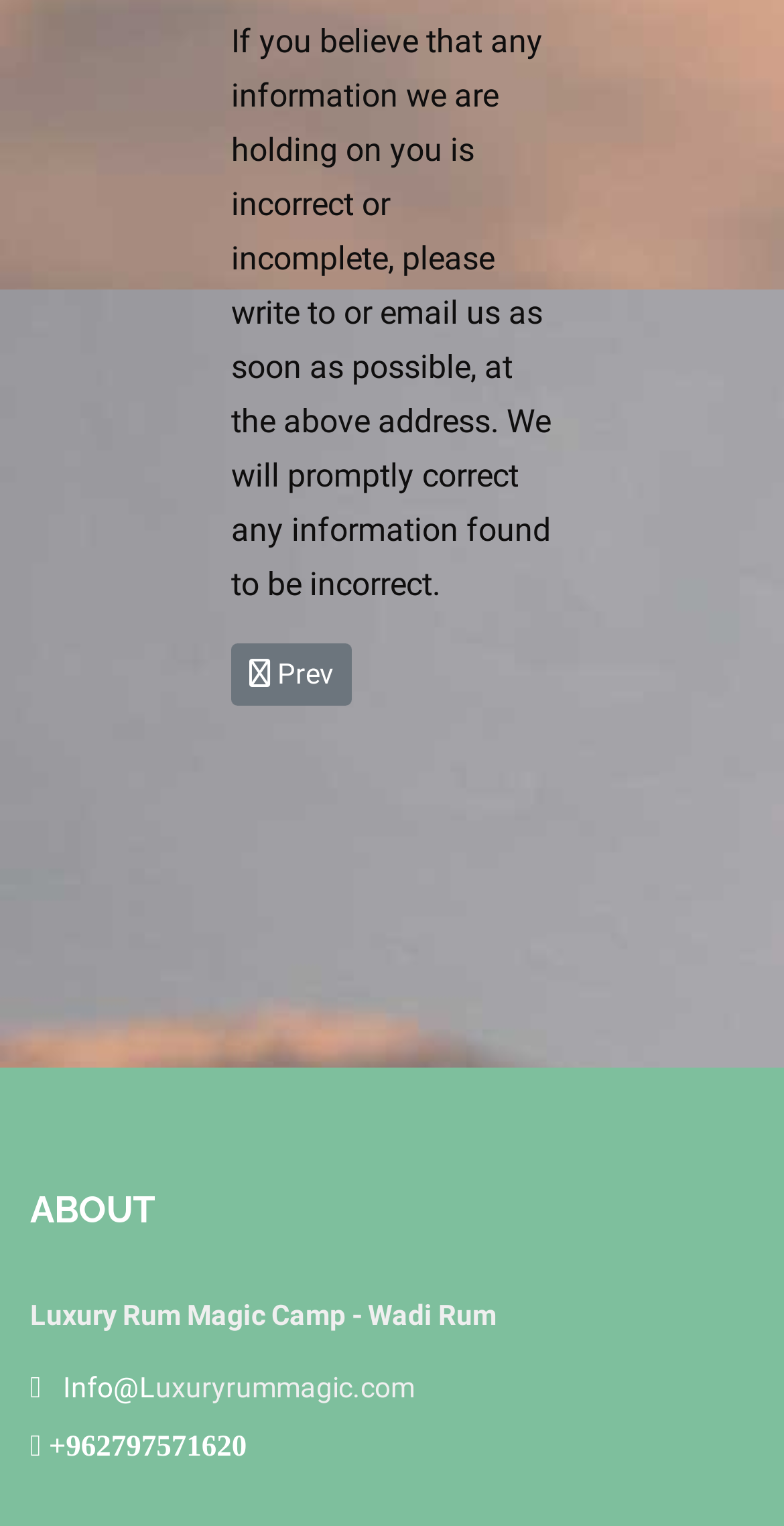Answer the following query concisely with a single word or phrase:
What is the purpose of the contact information?

To correct incorrect information